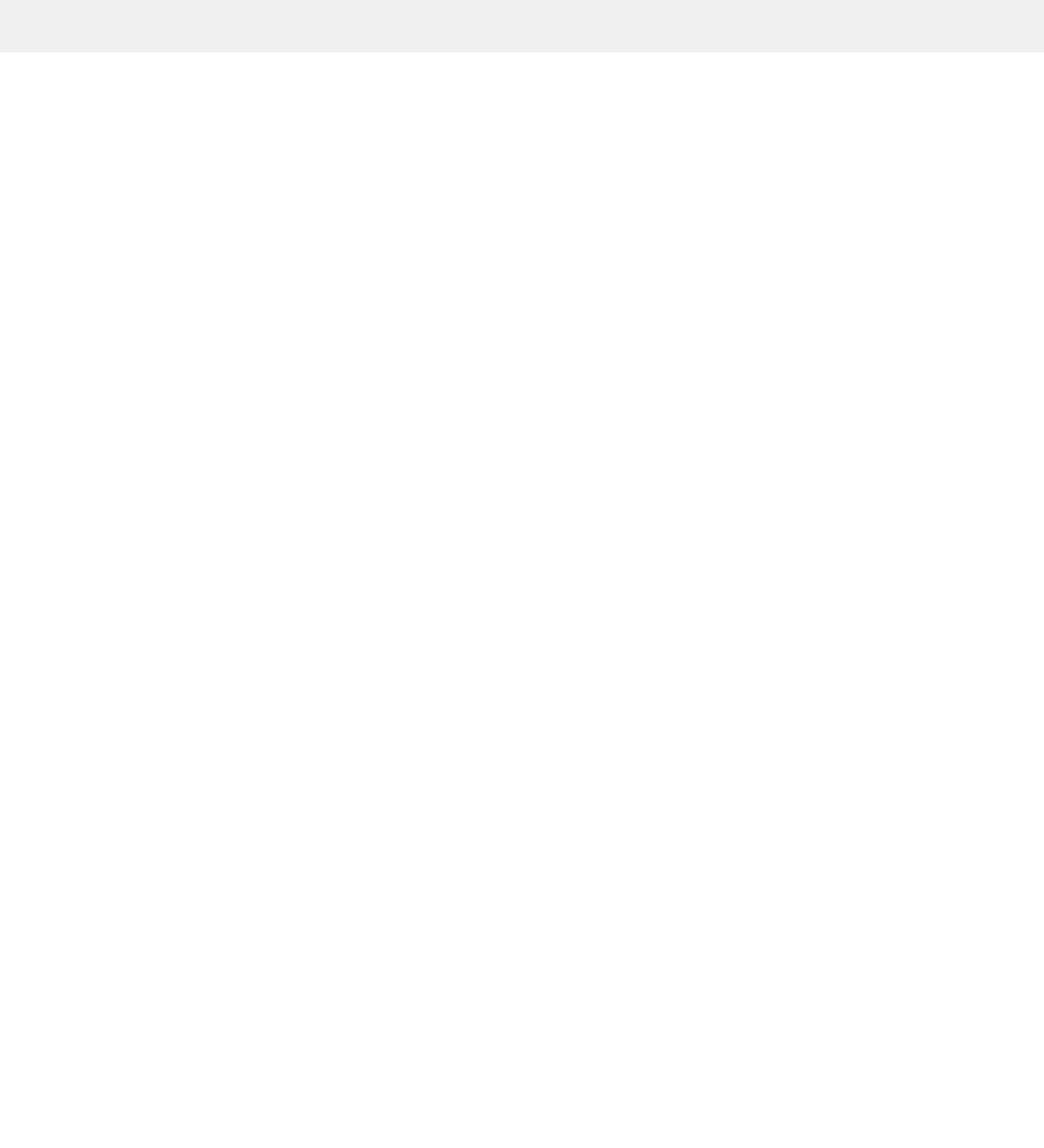Based on the image, give a detailed response to the question: What is the 'Features' section about?

The 'Features' section has links to various guides and articles such as 'The Highsnobiety Watch Guide', 'The Highsnobiety Fragrance Guide', 'Niche Perfume Brands', etc. This suggests that this section is about providing users with in-depth guides and articles on various topics related to fashion and lifestyle.